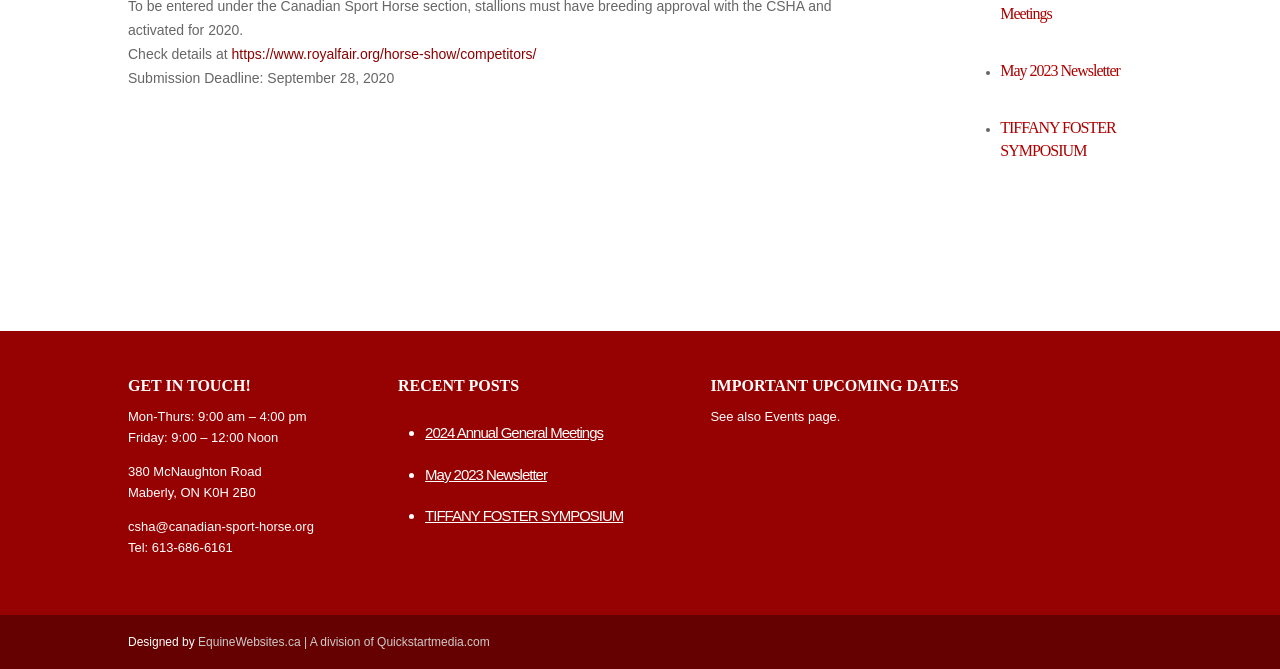Identify the bounding box for the UI element specified in this description: "2024 Annual General Meetings". The coordinates must be four float numbers between 0 and 1, formatted as [left, top, right, bottom].

[0.332, 0.634, 0.471, 0.66]